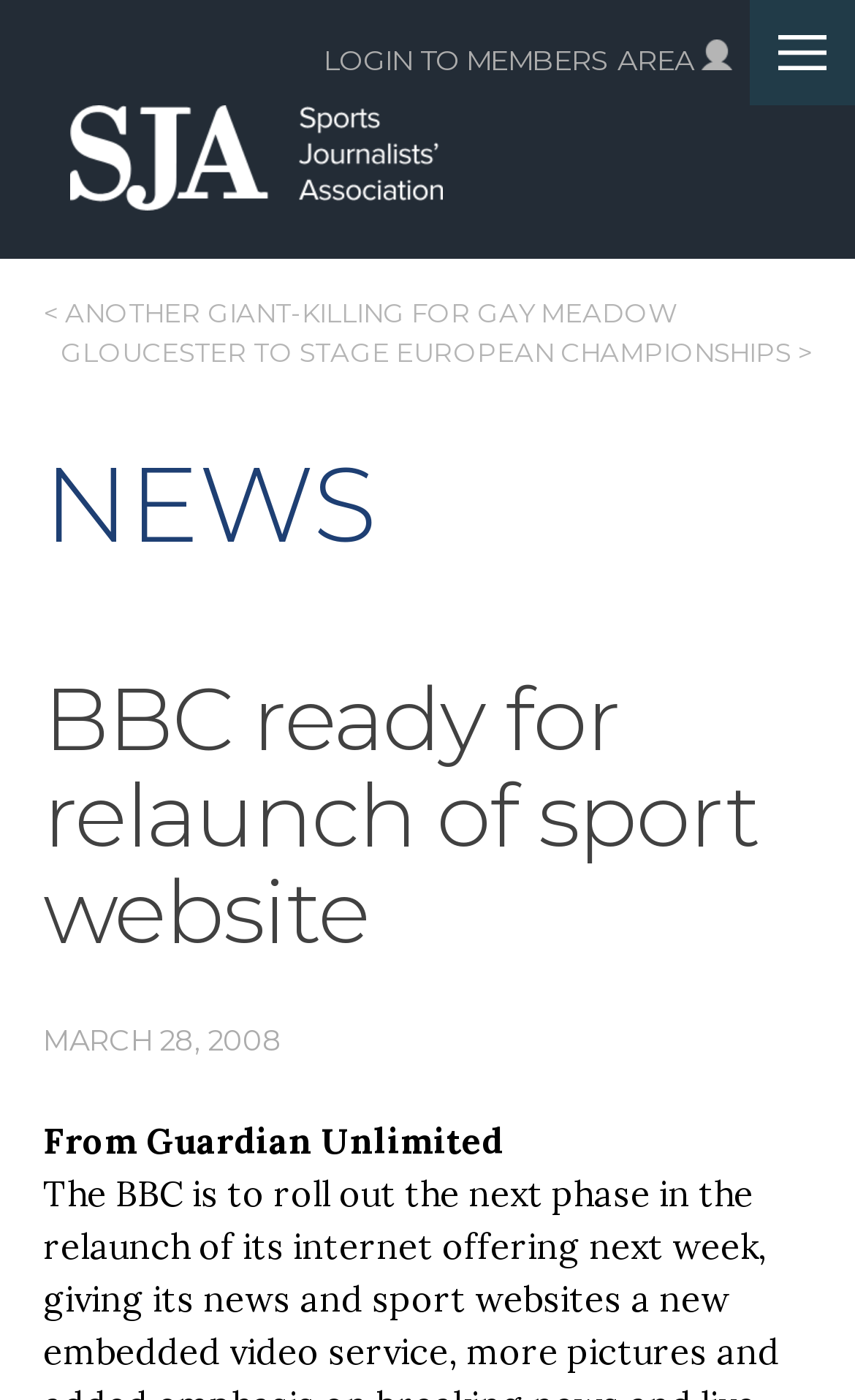Please specify the bounding box coordinates for the clickable region that will help you carry out the instruction: "Read the news article".

[0.05, 0.479, 0.95, 0.686]